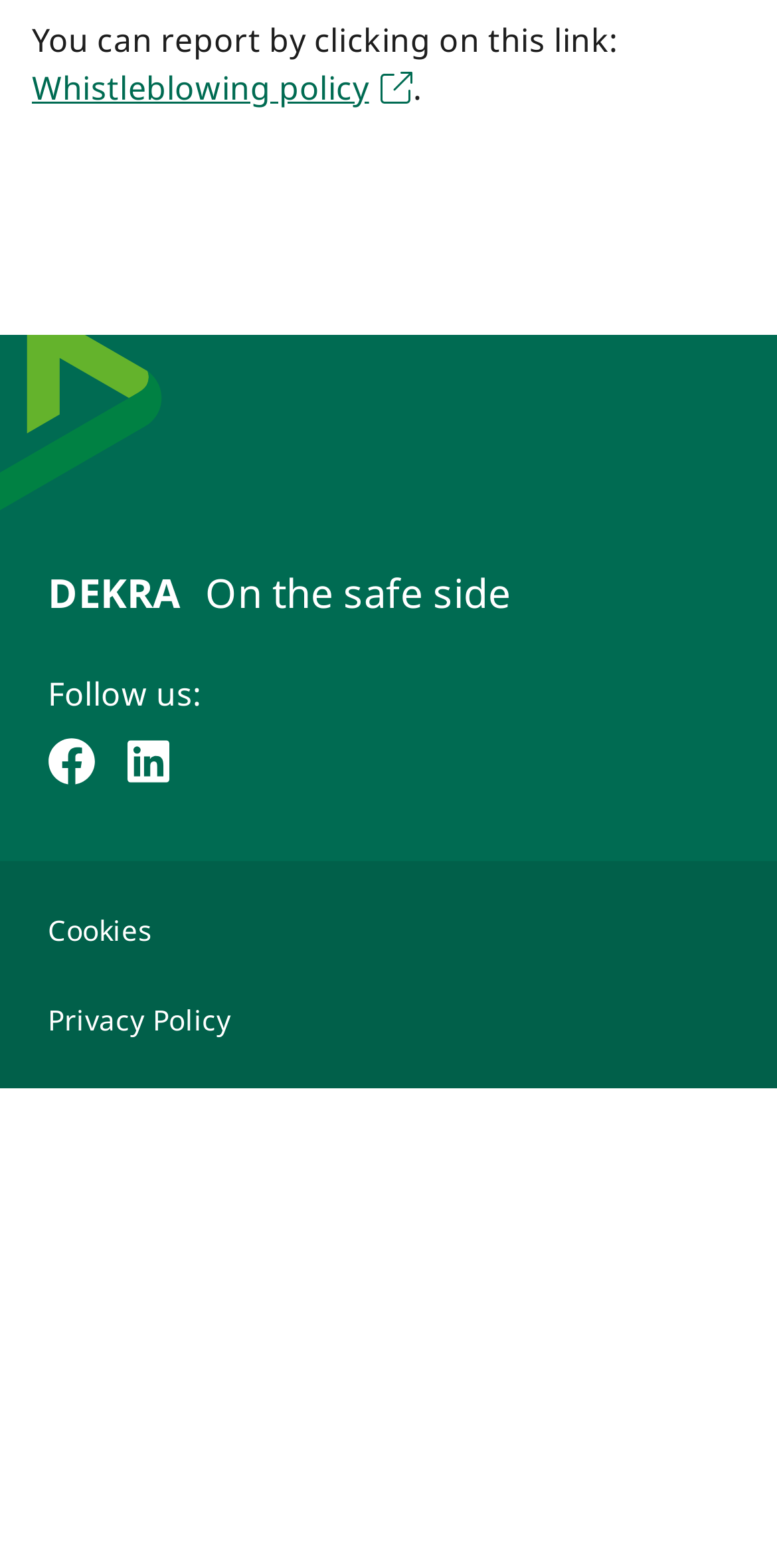Using the description: "aria-label="facebook" title="facebook"", determine the UI element's bounding box coordinates. Ensure the coordinates are in the format of four float numbers between 0 and 1, i.e., [left, top, right, bottom].

[0.062, 0.47, 0.123, 0.501]